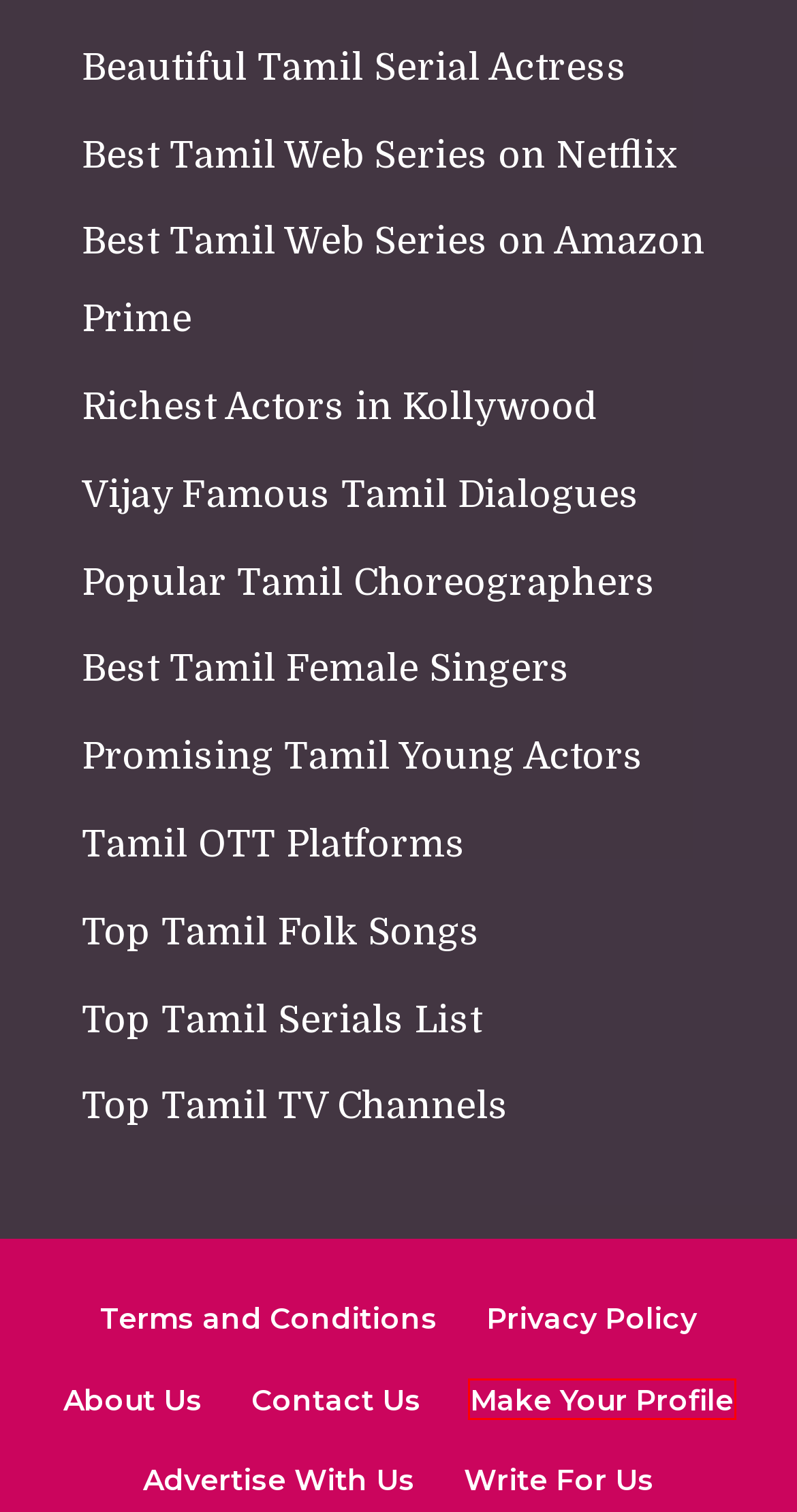With the provided webpage screenshot containing a red bounding box around a UI element, determine which description best matches the new webpage that appears after clicking the selected element. The choices are:
A. Web Series Archives - Moviee Talks
B. Best Tamil Female Singers Of All Time
C. Contact Us - Moviee Talks
D. Upcoming Netflix Web Series List 2023 With Release Date
E. Top 10 Promising Tamil Young Actors Who Are The Next Superstars
F. Best Tamil Web Series To Watch Online in 2024
G. Privacy Policy - Moviee Talks
H. Make Your Profile - Moviee Talks

H